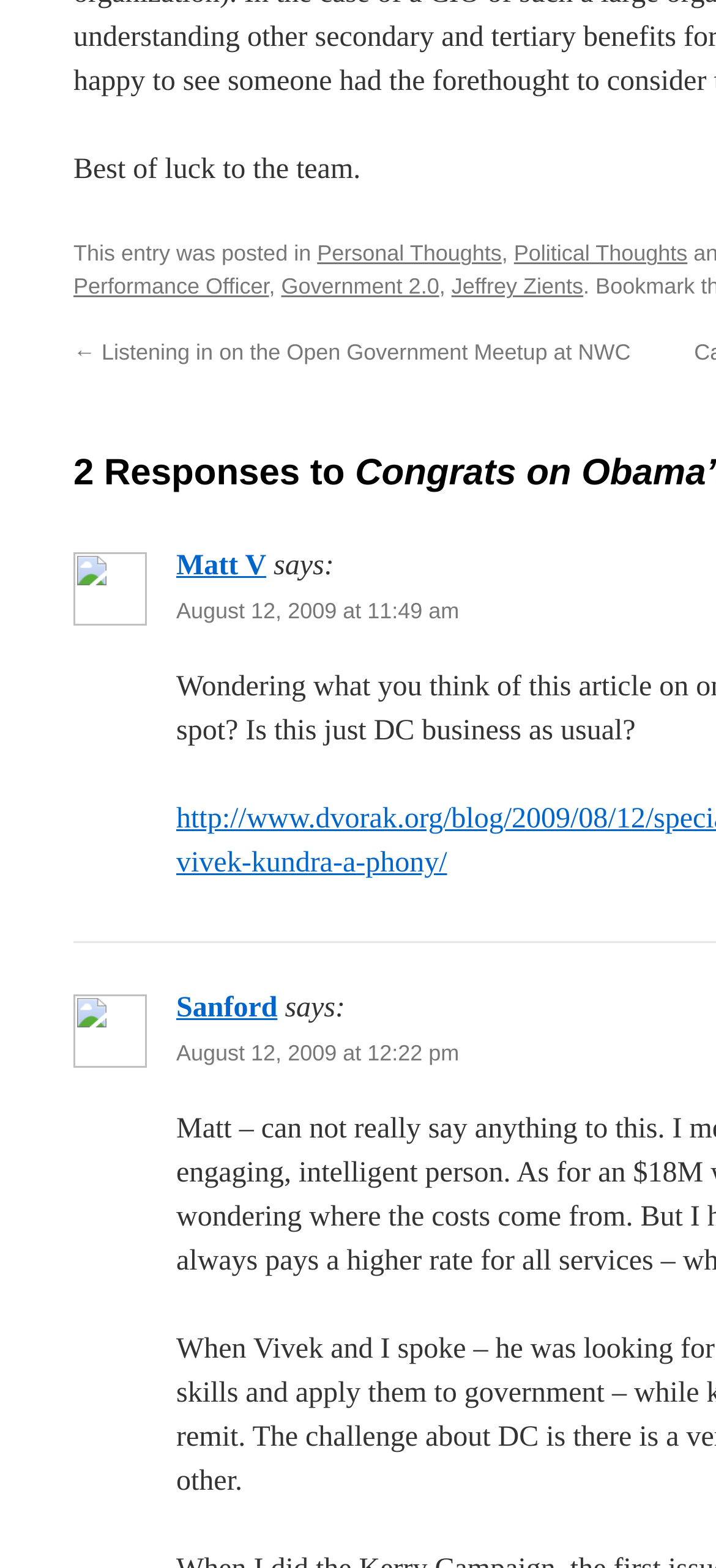Reply to the question with a single word or phrase:
What is the topic of the previous post?

Open Government Meetup at NWC